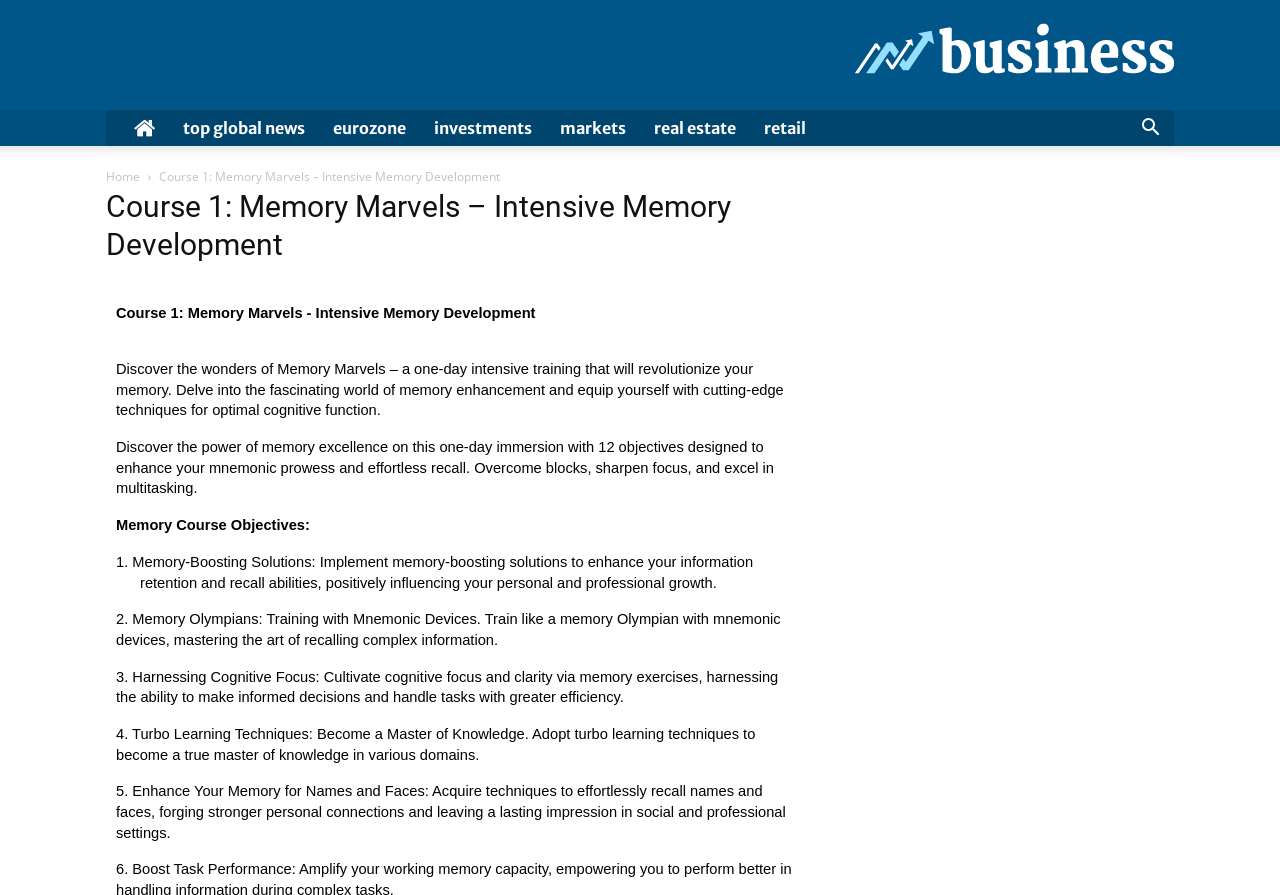Give a short answer to this question using one word or a phrase:
What is the purpose of the course?

Improve memory